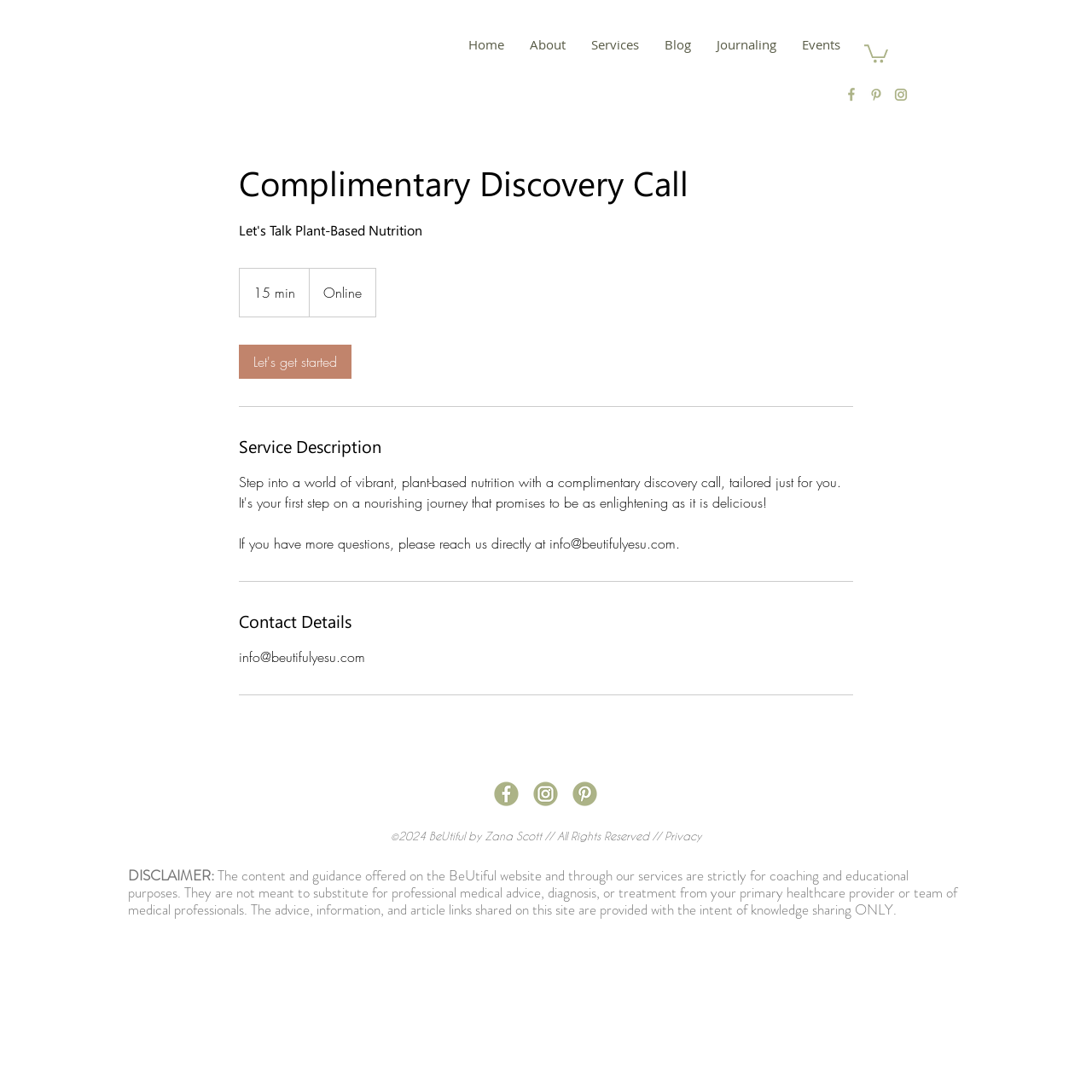Pinpoint the bounding box coordinates for the area that should be clicked to perform the following instruction: "Click the 'Social Media Icons-02' link".

[0.77, 0.077, 0.789, 0.096]